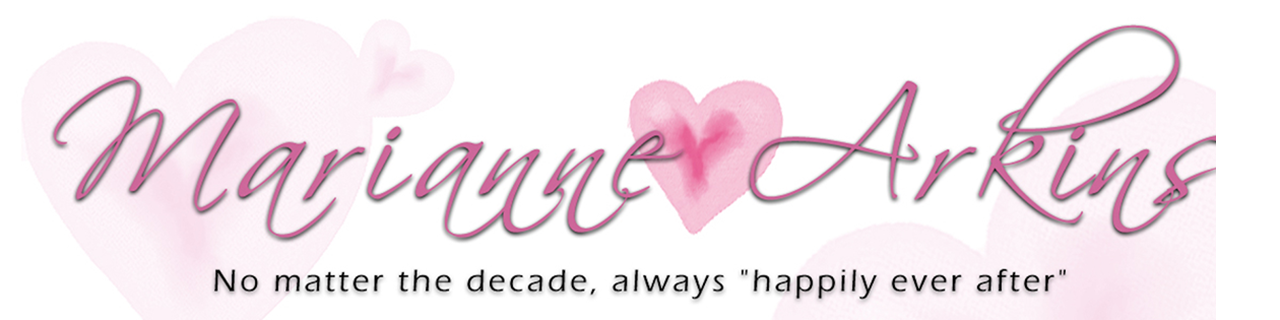Offer an in-depth caption for the image presented.

The image features the name "Marianne Arkins" in an elegant, flowing script adorned with soft pink hearts in the background. Below the name, a tagline reads: "No matter the decade, always 'happily ever after.'" This design beautifully captures the romantic essence associated with Marianne's writing, reflecting her passion for storytelling that evokes timeless themes of love and happiness. The light pastel colors and whimsical elements create a warm and inviting atmosphere, inviting readers to delve into her world of romance literature.